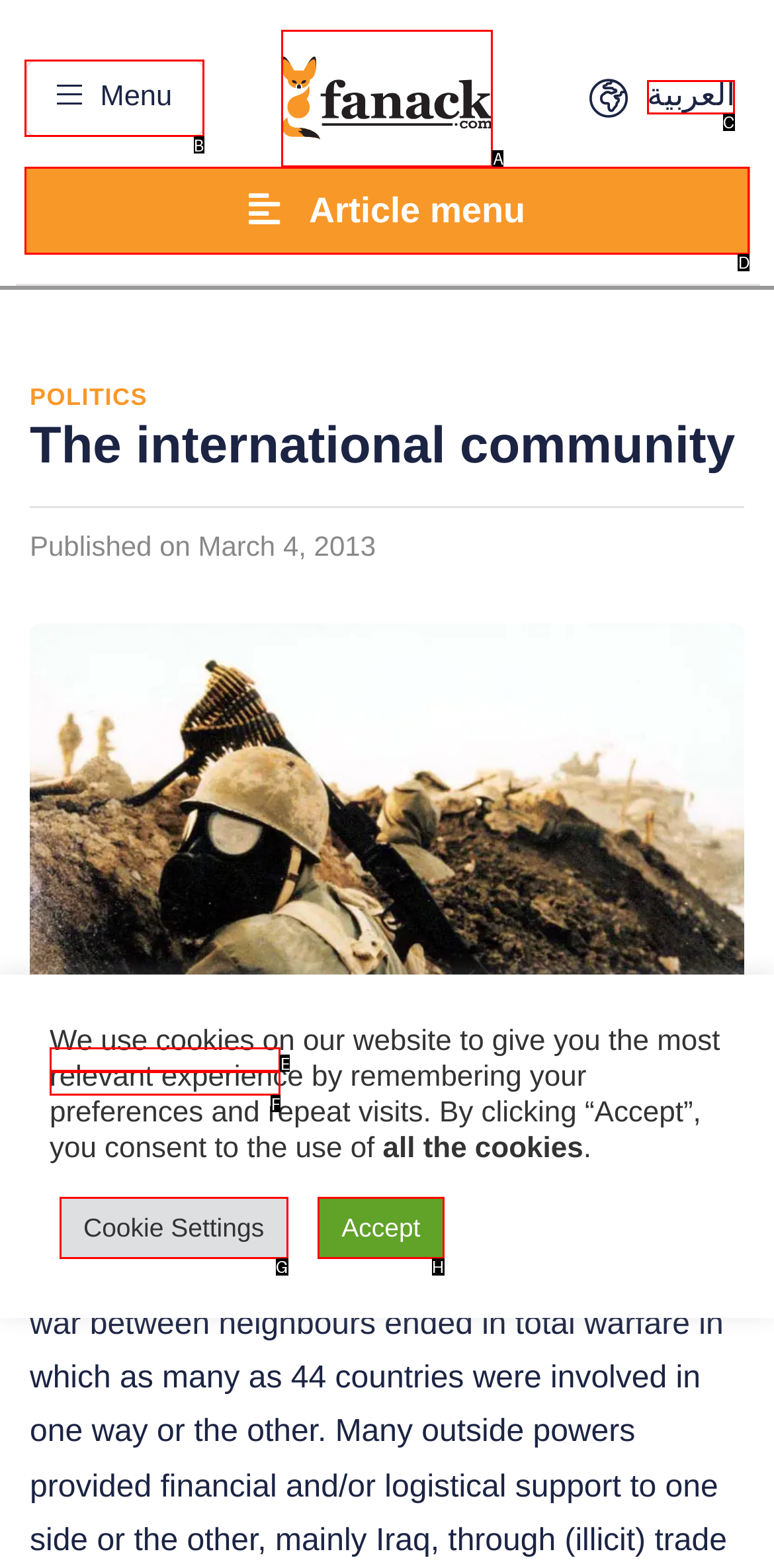Find the HTML element that matches the description provided: PUBLIC DOMAIN
Answer using the corresponding option letter.

F